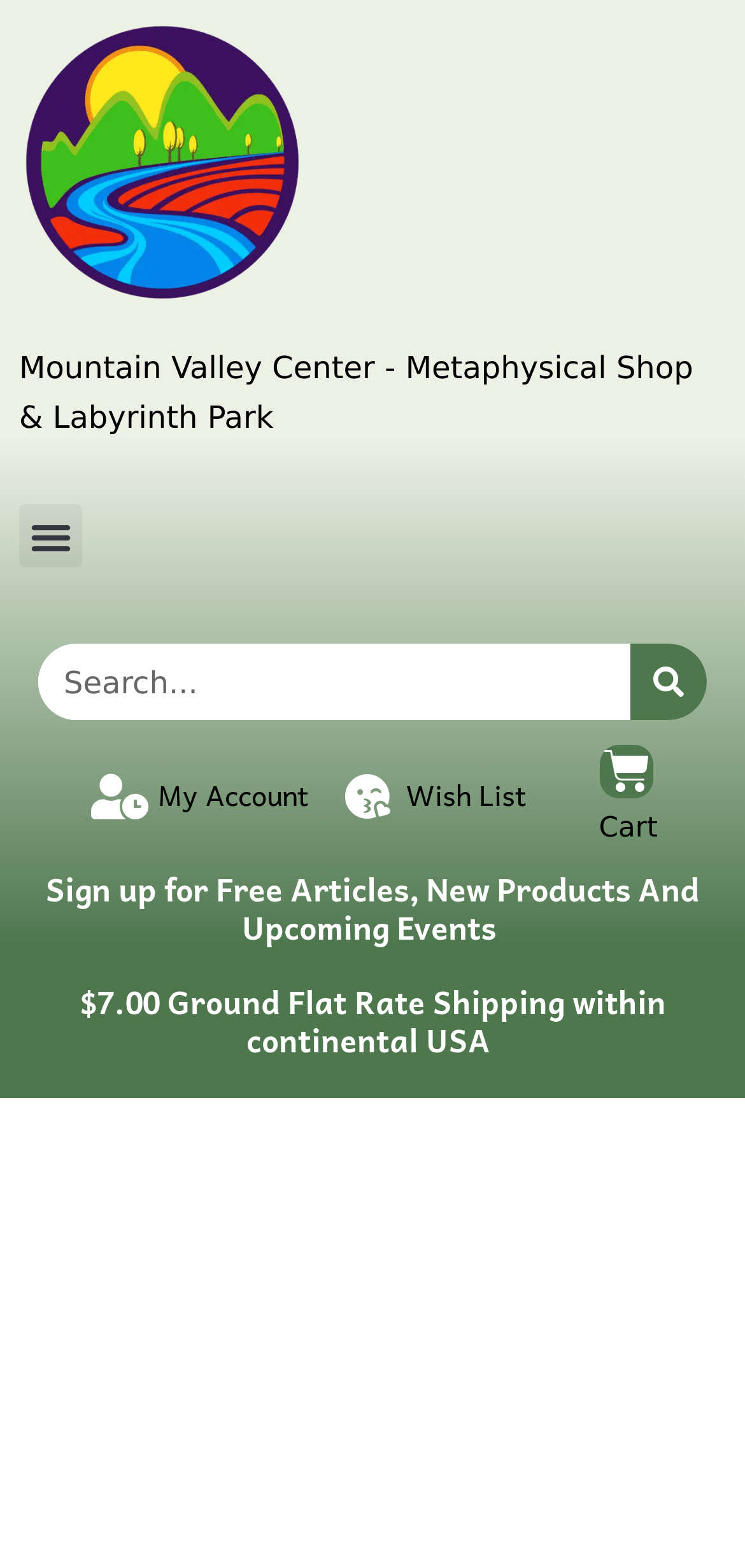What is the purpose of the button with the text 'Menu Toggle'?
Utilize the information in the image to give a detailed answer to the question.

I inferred the purpose of the button by its text 'Menu Toggle' and its expanded state being False, indicating that it is used to toggle the menu on and off.